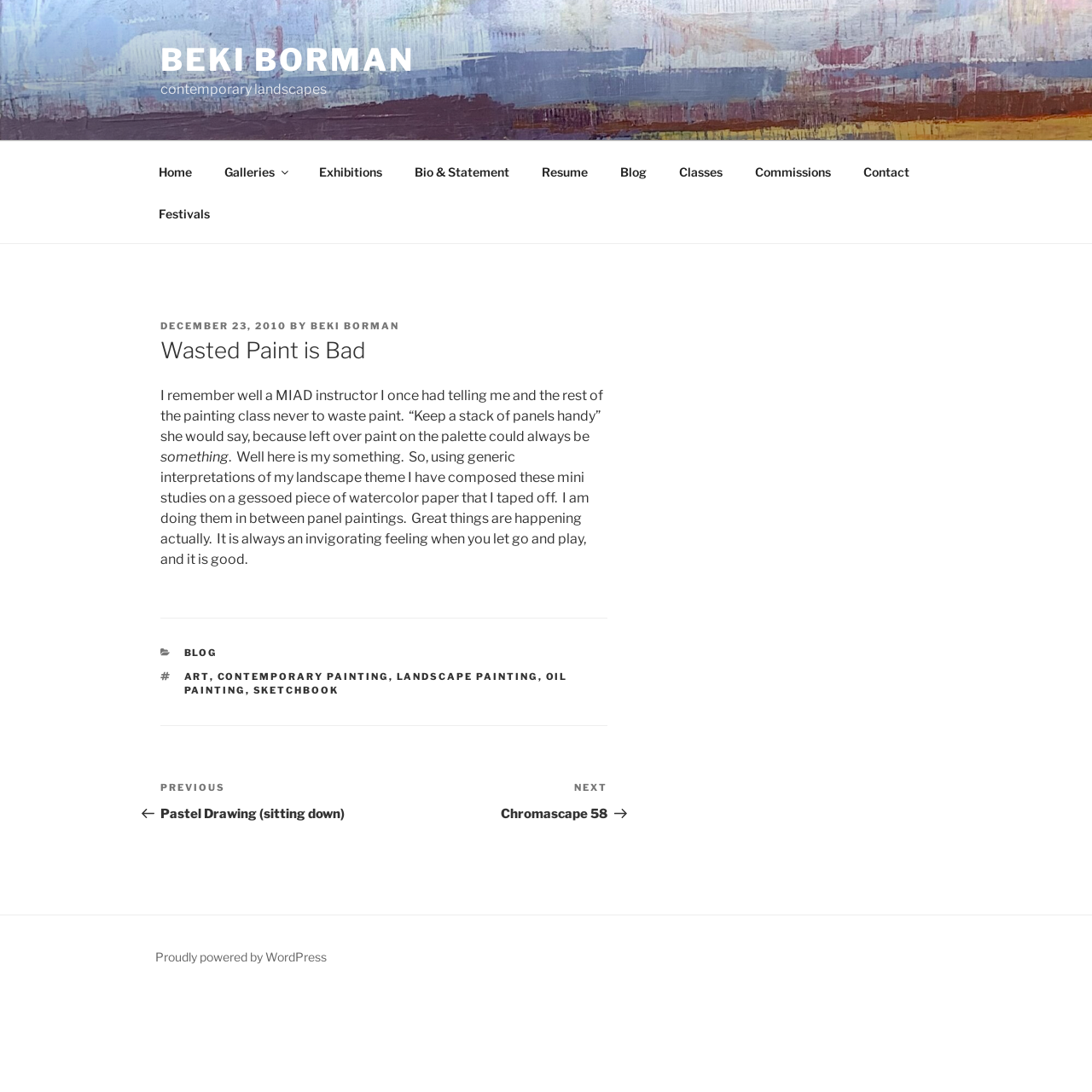Indicate the bounding box coordinates of the element that needs to be clicked to satisfy the following instruction: "check categories". The coordinates should be four float numbers between 0 and 1, i.e., [left, top, right, bottom].

[0.168, 0.592, 0.242, 0.602]